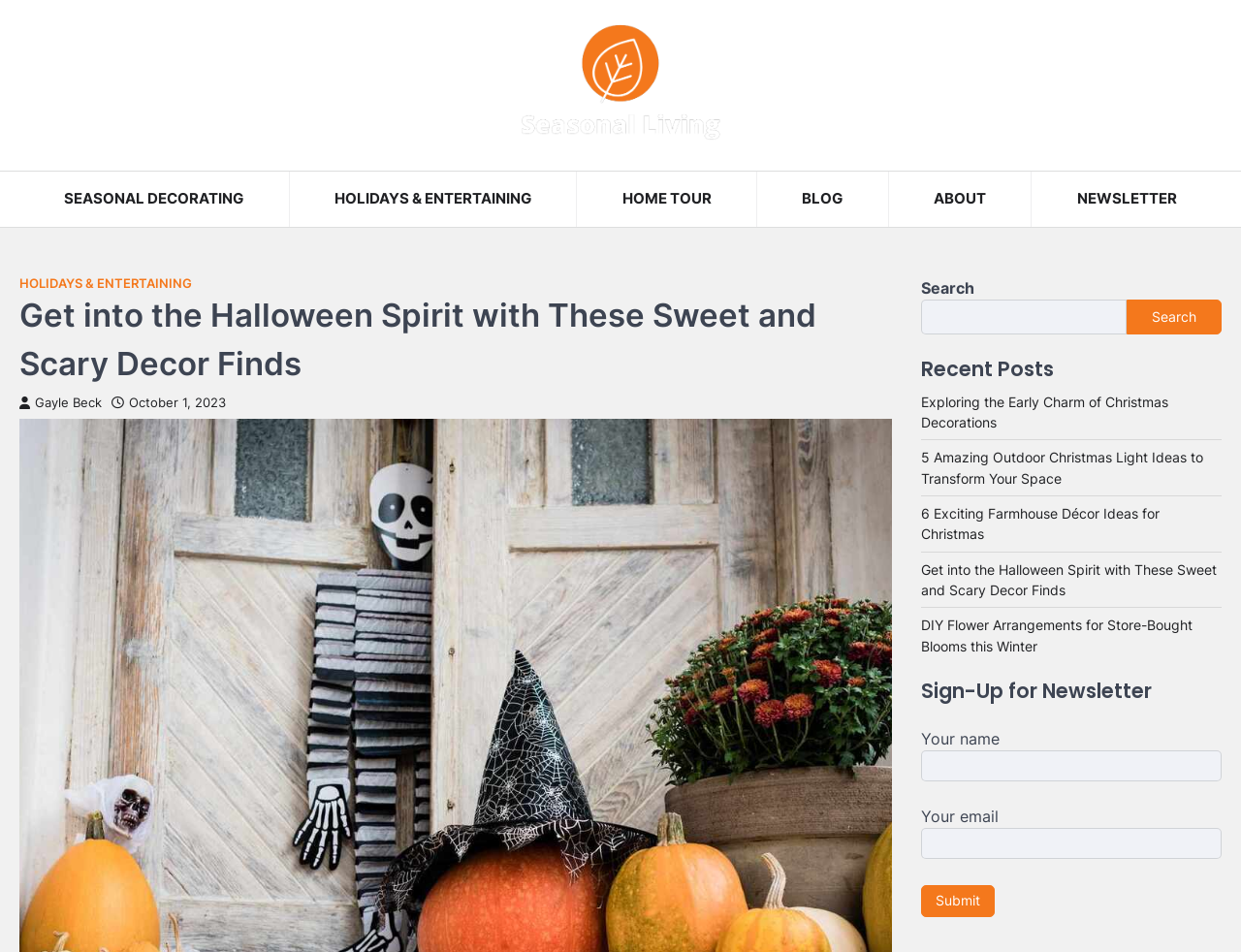What is the author of the current article?
Refer to the image and give a detailed response to the question.

I found the link ' Gayle Beck' at [0.016, 0.415, 0.082, 0.43], which is located below the heading 'Get into the Halloween Spirit with These Sweet and Scary Decor Finds'. Therefore, the author of the current article is Gayle Beck.